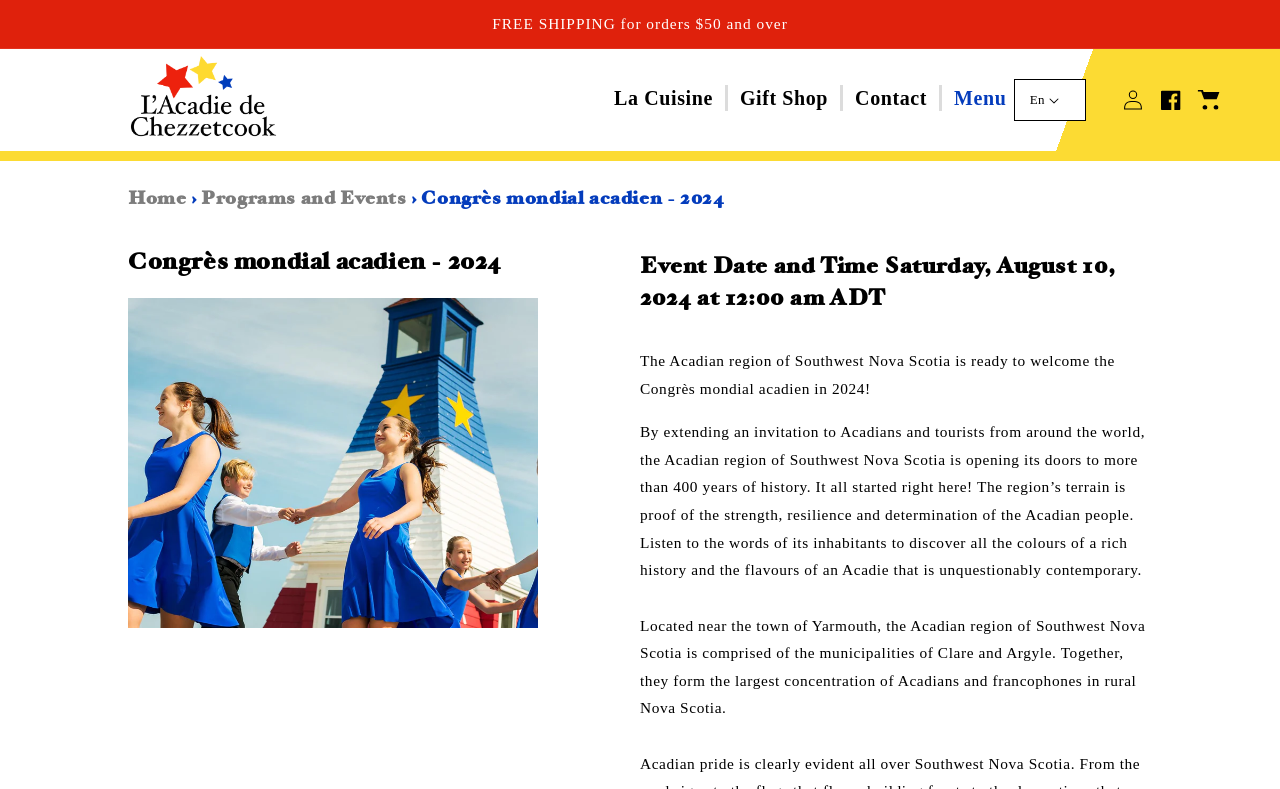Generate an in-depth caption that captures all aspects of the webpage.

The webpage is about the Congrès mondial acadien, an event taking place in 2024 in the Acadian region of Southwest Nova Scotia. At the top of the page, there is an announcement section with a free shipping offer for orders over $50. Below this, there is a header section with links to "L'Acadie de Chezzetcook", "La Cuisine", "Gift Shop", and "Contact". 

To the right of the header section, there is a menu button and a language selection button. Further to the right, there are links to log in, an empty link, and a cart with an image. 

Below the header section, there is a navigation section with breadcrumbs, showing the path "Home" > "Programs and Events" > "Congrès mondial acadien - 2024". 

The main content of the page is divided into two columns. The left column features an image related to the Congrès mondial acadien, while the right column contains several sections of text. The first section announces the event and its date, August 10, 2024. The following sections provide information about the Acadian region of Southwest Nova Scotia, its history, and its culture. The text describes the region's terrain, its people, and its history, as well as its contemporary aspects. The region is located near the town of Yarmouth and comprises the municipalities of Clare and Argyle.